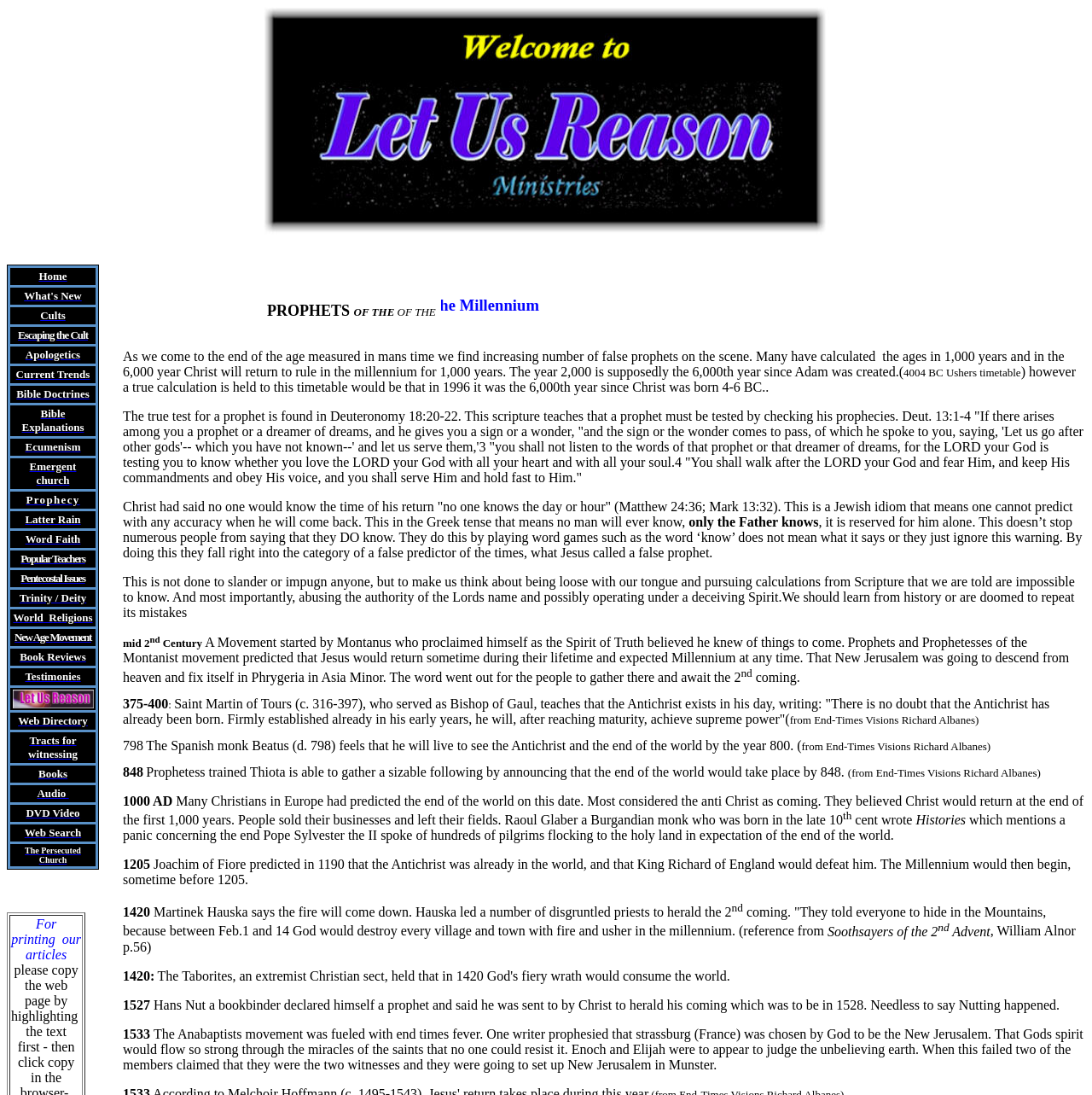Please identify the bounding box coordinates of the area that needs to be clicked to fulfill the following instruction: "View What's New page."

[0.022, 0.263, 0.075, 0.276]